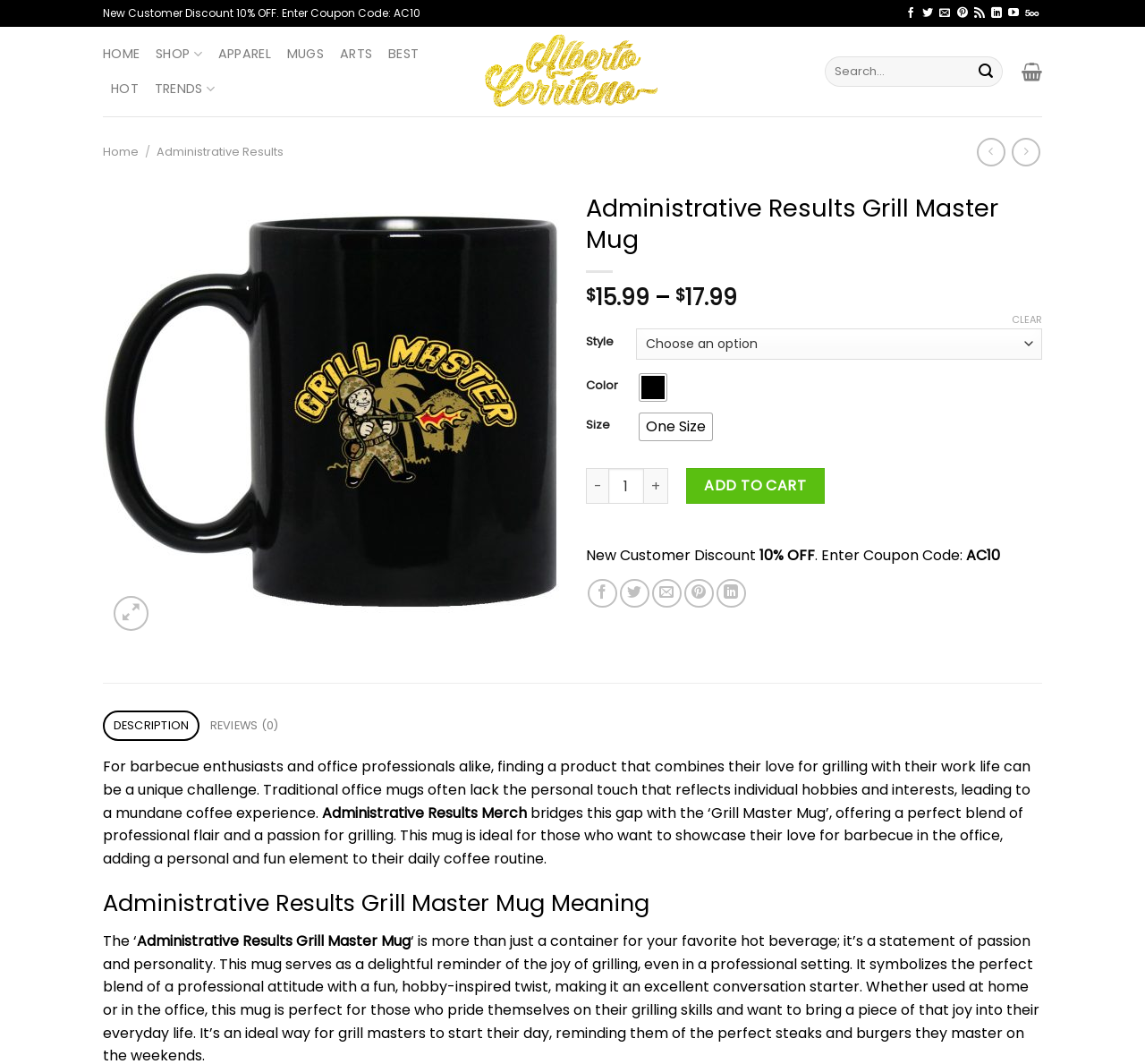Respond to the question with just a single word or phrase: 
What is the price of the Administrative Results Grill Master Mug?

$15.99